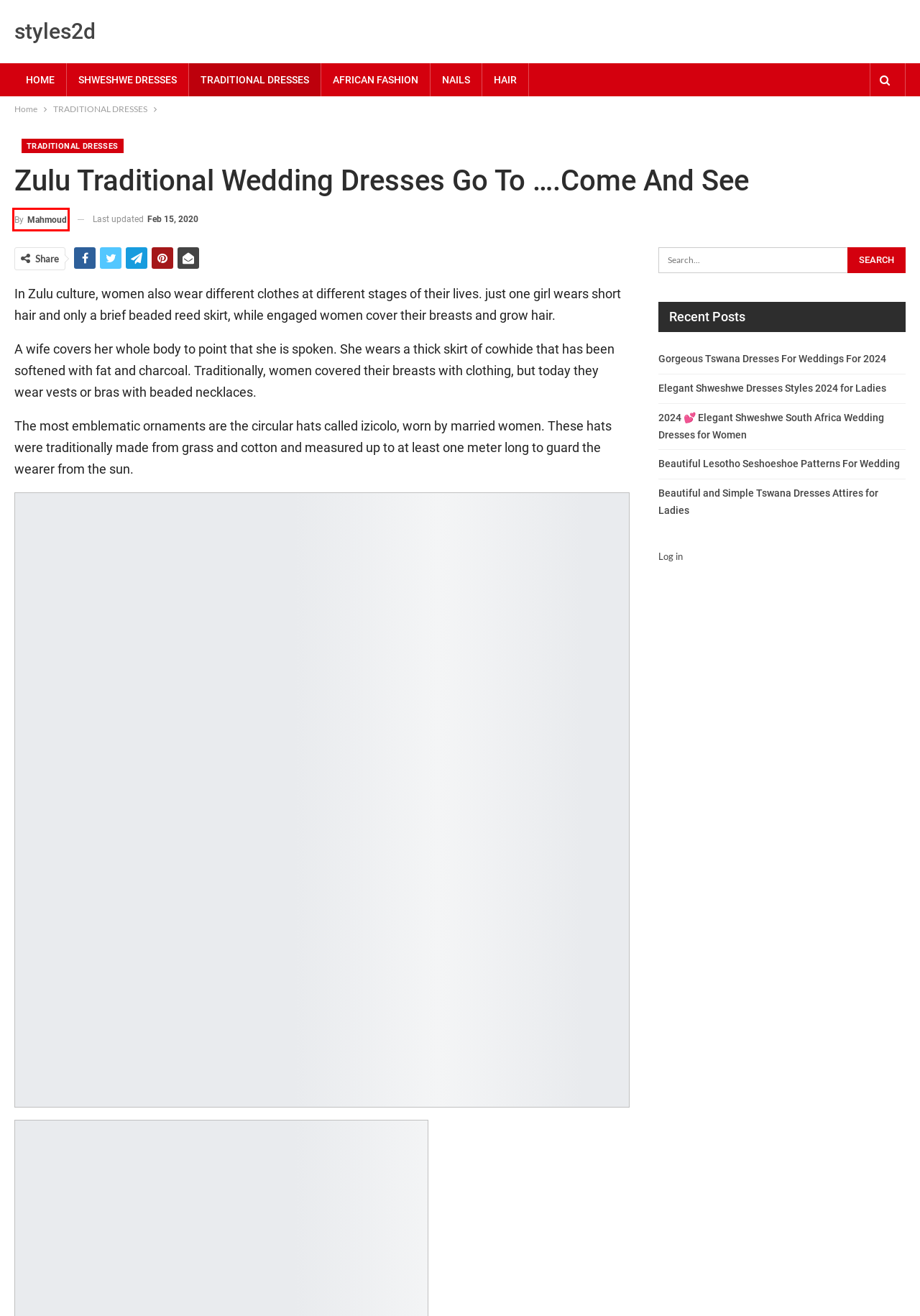You have a screenshot showing a webpage with a red bounding box highlighting an element. Choose the webpage description that best fits the new webpage after clicking the highlighted element. The descriptions are:
A. mahmoud – styles 2d
B. styles 2d – shweshwe traditional dresses
C. SHWESHWE DRESSES – styles 2d
D. HAIR – styles 2d
E. 2024 💕 Elegant Shweshwe South Africa Wedding Dresses for Women – styles 2d
F. TRADITIONAL DRESSES – styles 2d
G. Beautiful Lesotho Seshoeshoe Patterns For Wedding – styles 2d
H. Beautiful and Simple Tswana Dresses Attires for Ladies – styles 2d

A